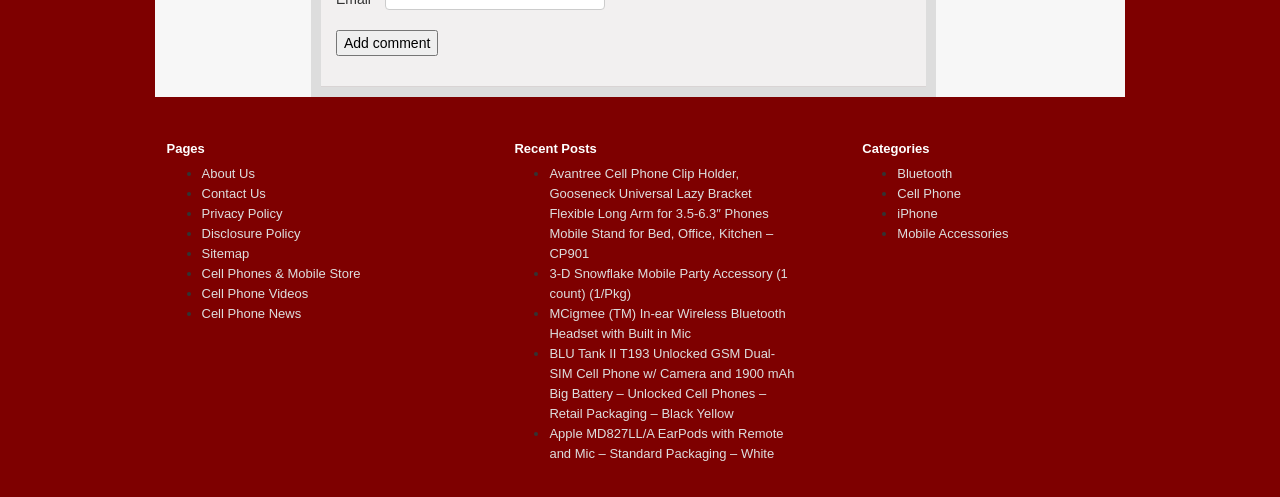How many links are listed under 'Pages'?
Using the visual information, respond with a single word or phrase.

7